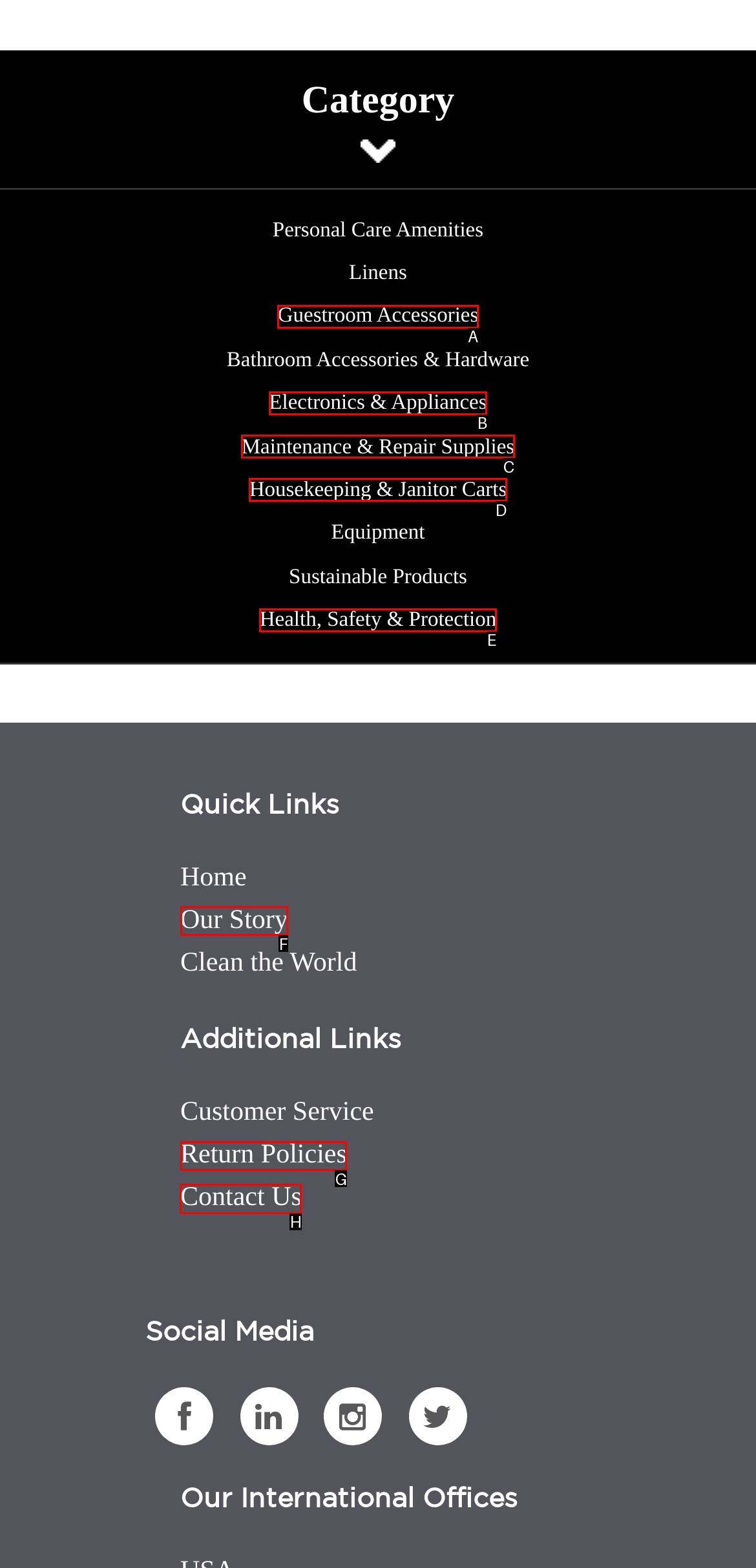Which lettered option should be clicked to achieve the task: Contact Us? Choose from the given choices.

H